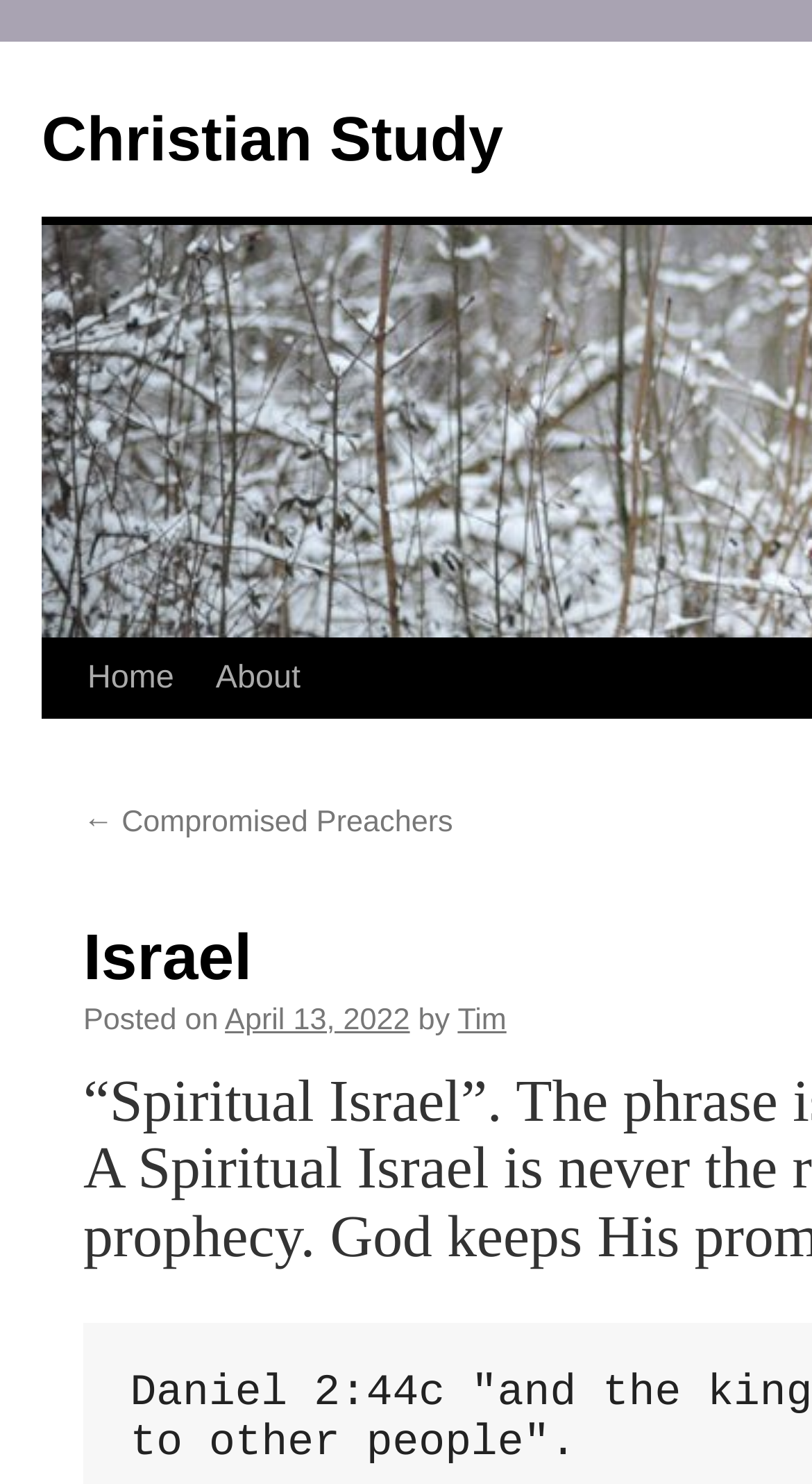Identify the bounding box for the UI element described as: "← Compromised Preachers". The coordinates should be four float numbers between 0 and 1, i.e., [left, top, right, bottom].

[0.103, 0.543, 0.558, 0.566]